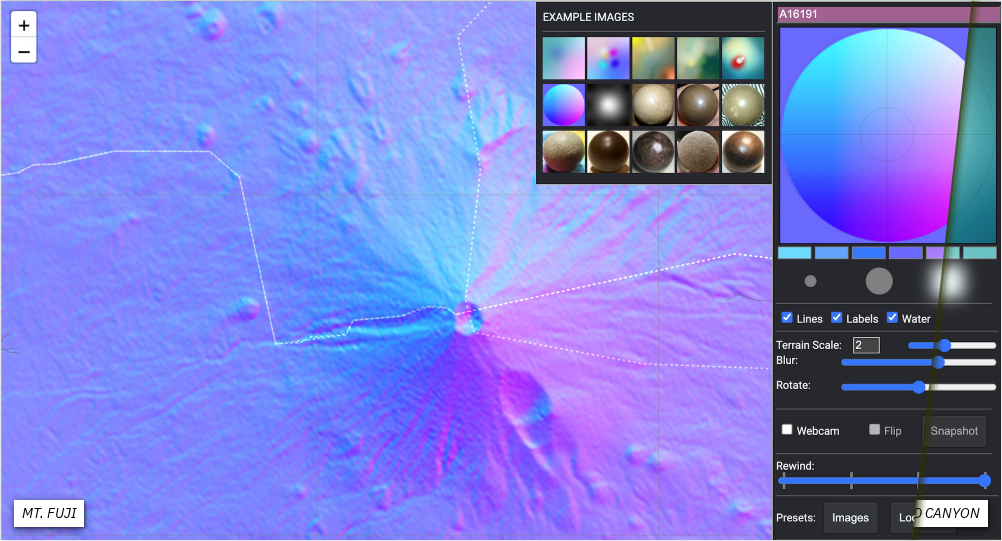Explain what is happening in the image with as much detail as possible.

This image showcases a terrain map of Mount Fuji, depicted in vibrant blues and pinks. The visualization highlights the topographical features of the iconic mountain, emphasizing its slopes and contours. The map is likely designed for interactive exploration, allowing users to manipulate settings like terrain scale and blur. Beneath the map, the label "MT. FUJI" identifies the location, while adjacent interface elements suggest functionality for enhancing the visual representation, including options to add lines, labels, and water features. Overall, this image serves as both a stunning aesthetic representation and a practical tool for understanding the geological layout of Mount Fuji.